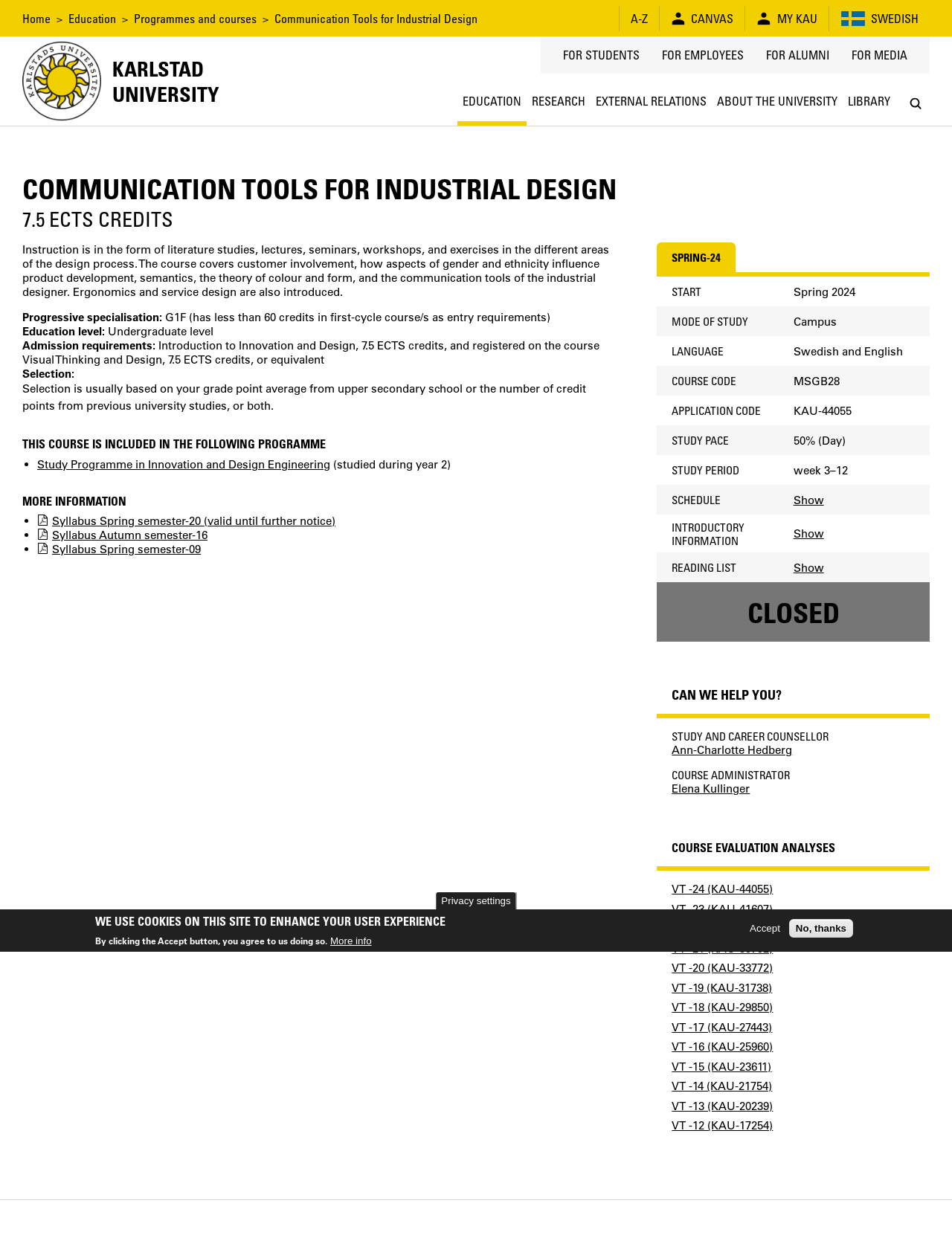Identify the webpage's primary heading and generate its text.

COMMUNICATION TOOLS FOR INDUSTRIAL DESIGN 